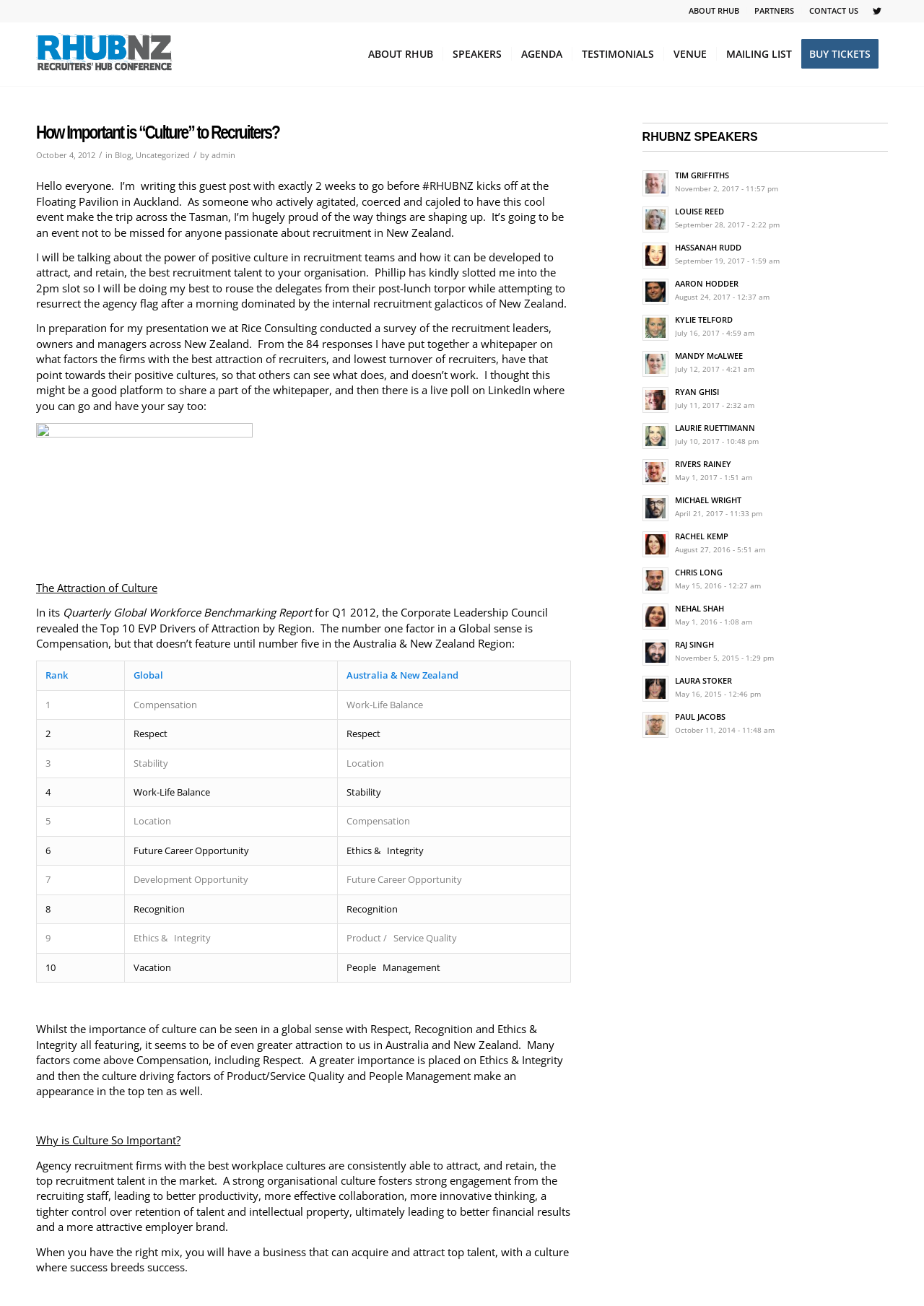Identify the bounding box coordinates for the UI element described by the following text: "LAURIE RUETTIMANN". Provide the coordinates as four float numbers between 0 and 1, in the format [left, top, right, bottom].

[0.73, 0.323, 0.817, 0.331]